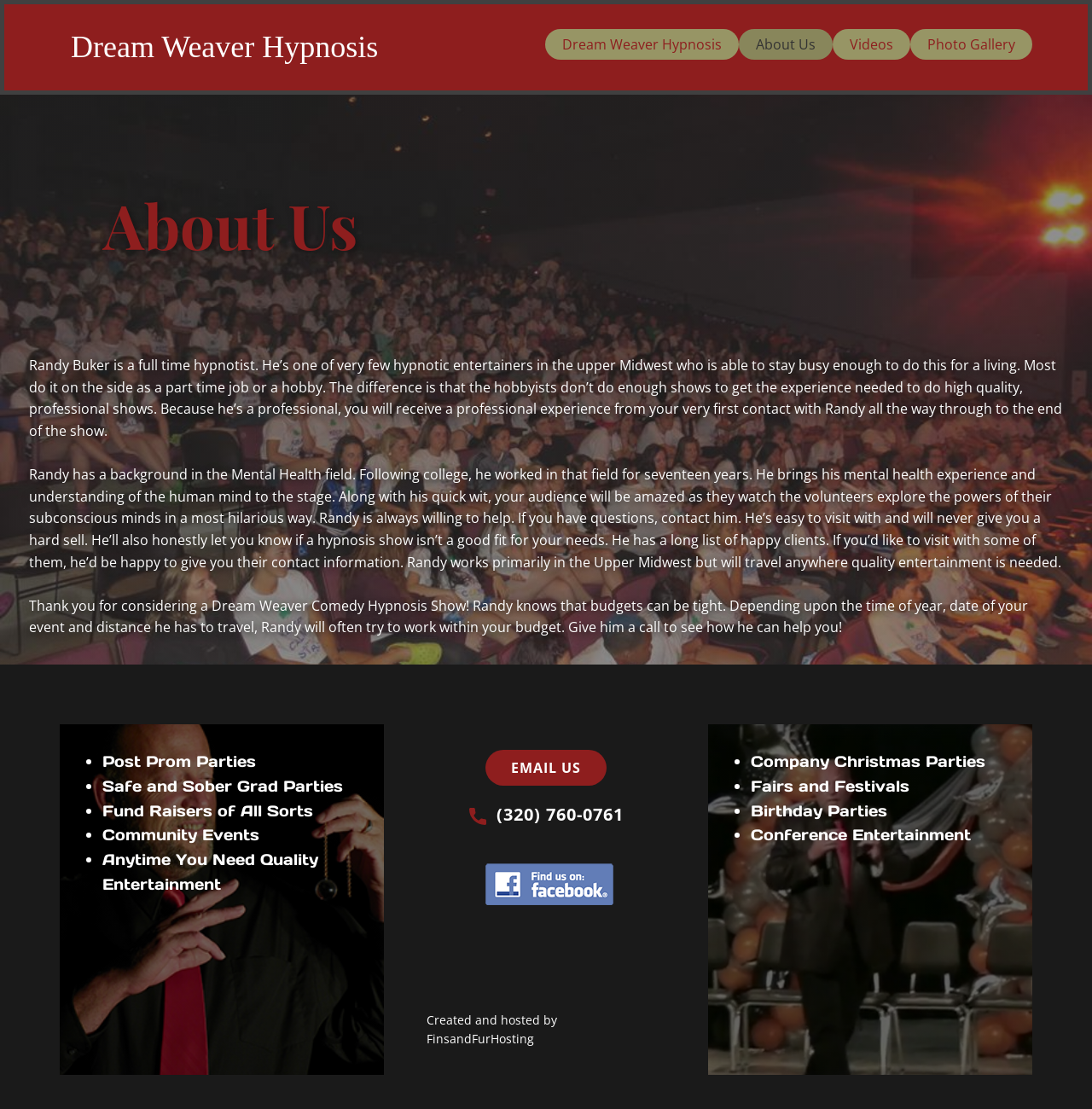Summarize the webpage with intricate details.

The webpage is about Randy Buker, a full-time hypnotist who specializes in comedy hypnosis shows. At the top of the page, there are four links: "Dream Weaver Hypnosis", "About Us", "Videos", and "Photo Gallery", aligned horizontally across the page. Below these links, there is a heading that reads "Dream Weaver Hypnosis".

The main content of the page is divided into three sections. The first section describes Randy Buker's background and experience as a hypnotist. It mentions that he has a background in the mental health field and has worked in that field for 17 years. The text also highlights his ability to provide a professional experience for his clients.

The second section is a list of potential events where Randy's comedy hypnosis show can be performed, including post-prom parties, safe and sober grad parties, fundraisers, community events, and anytime quality entertainment is needed. Each item on the list is preceded by a bullet point.

The third section appears to be a call to action, with a link to "EMAIL US" and a phone number to contact Randy. There are also two images, possibly icons or logos, next to the contact information.

At the bottom of the page, there is a list of additional event types where Randy's show can be performed, including company Christmas parties, fairs and festivals, birthday parties, and conference entertainment. Each item on this list is also preceded by a bullet point.

Finally, there is a footer section that mentions the webpage was created and hosted by FinsandFurHosting.